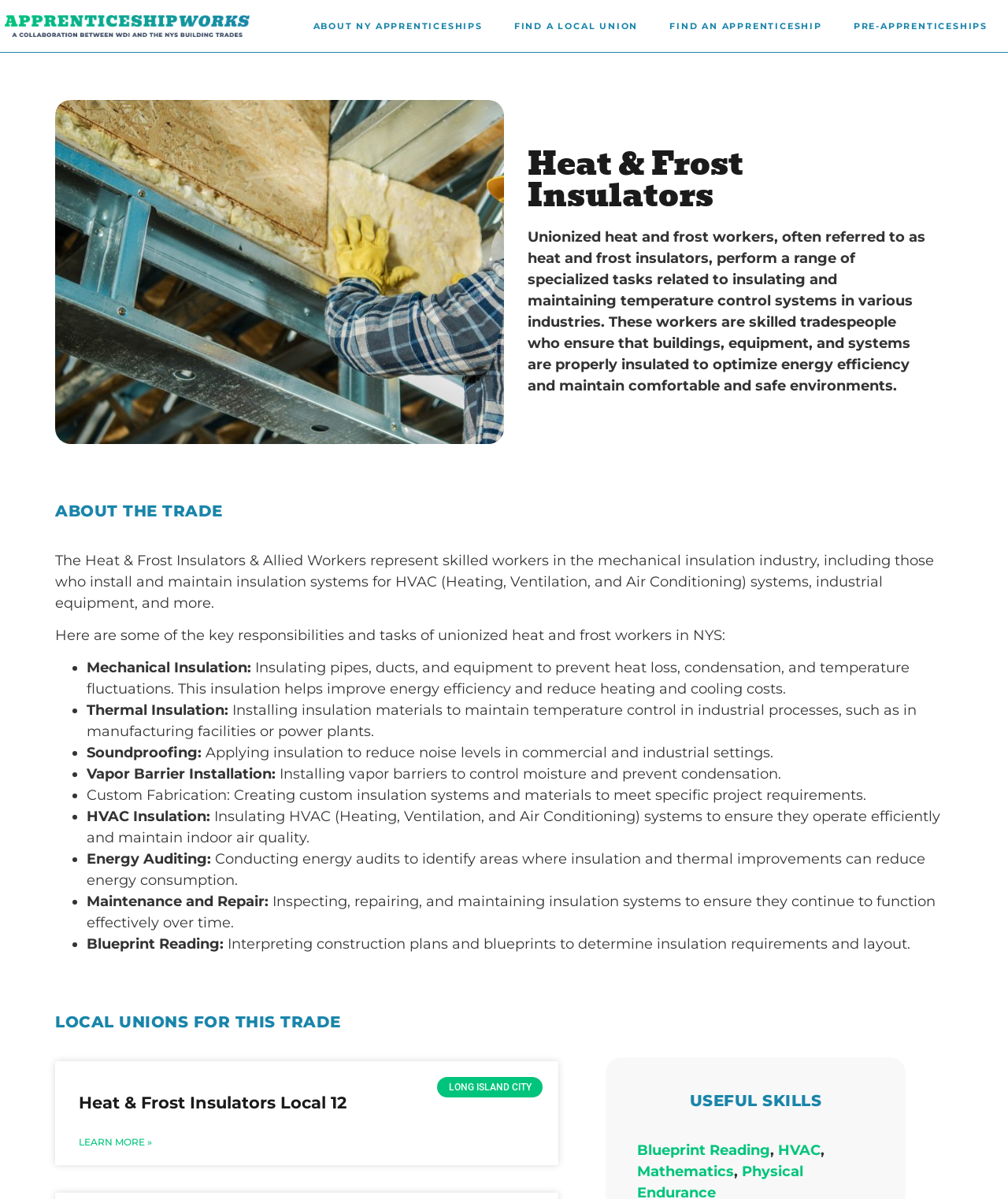Mark the bounding box of the element that matches the following description: "HVAC".

[0.772, 0.952, 0.814, 0.966]